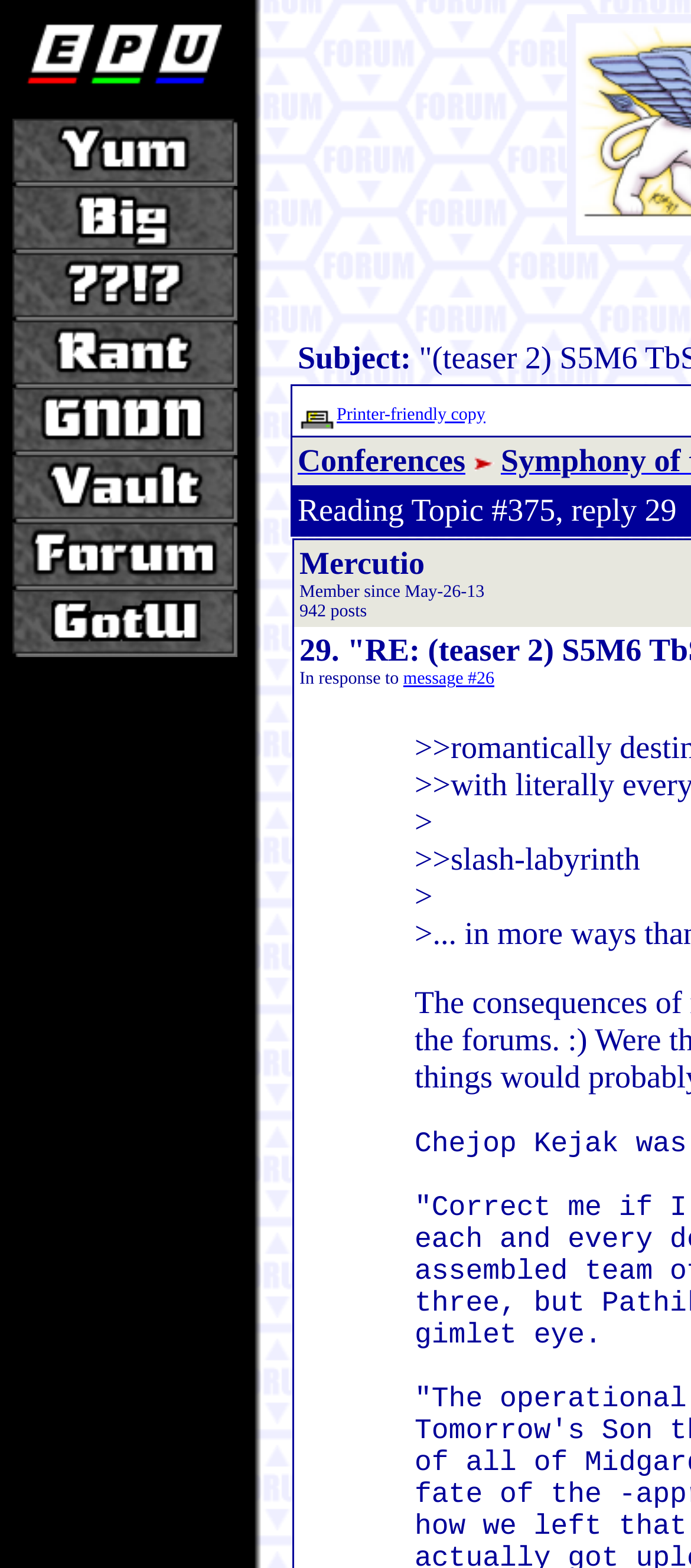Offer a detailed account of what is visible on the webpage.

The webpage appears to be a portal or hub for various sections or projects, with a prominent navigation menu at the top. The menu consists of 9 links, each accompanied by an image, and they are arranged horizontally from left to right. The links are labeled as "EPU Foyer", "Lab and Grill", "Bonus Theater!!", "Rhetorical Questions", "CSRANTronix", "GNDN", "Subterranean Vault", "Discussion Forum", and "Gun of the Week".

Below the navigation menu, there is a section with two links, "Printer-friendly copy" and "Conferences", which are positioned side by side. The "Printer-friendly copy" link has an associated image, while the "Conferences" link has an image to its right.

Further down, there is a message or post with the label "message #26", accompanied by a static text element containing a single non-breaking space character. Below this, there is a static text element with the content ">>slash-labyrinth".